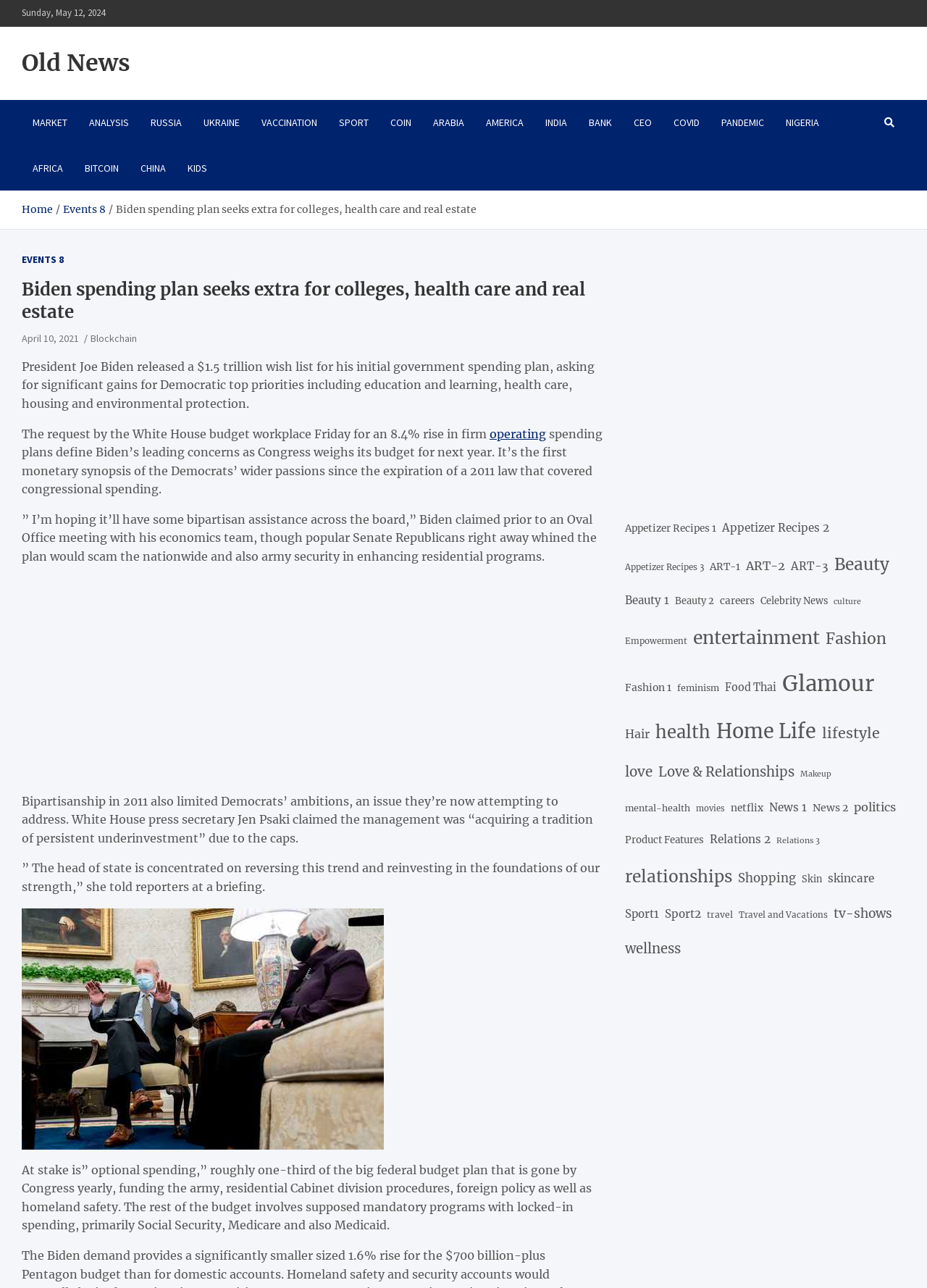Locate the bounding box coordinates of the area to click to fulfill this instruction: "Check the 'Beauty' section". The bounding box should be presented as four float numbers between 0 and 1, in the order [left, top, right, bottom].

[0.9, 0.422, 0.96, 0.454]